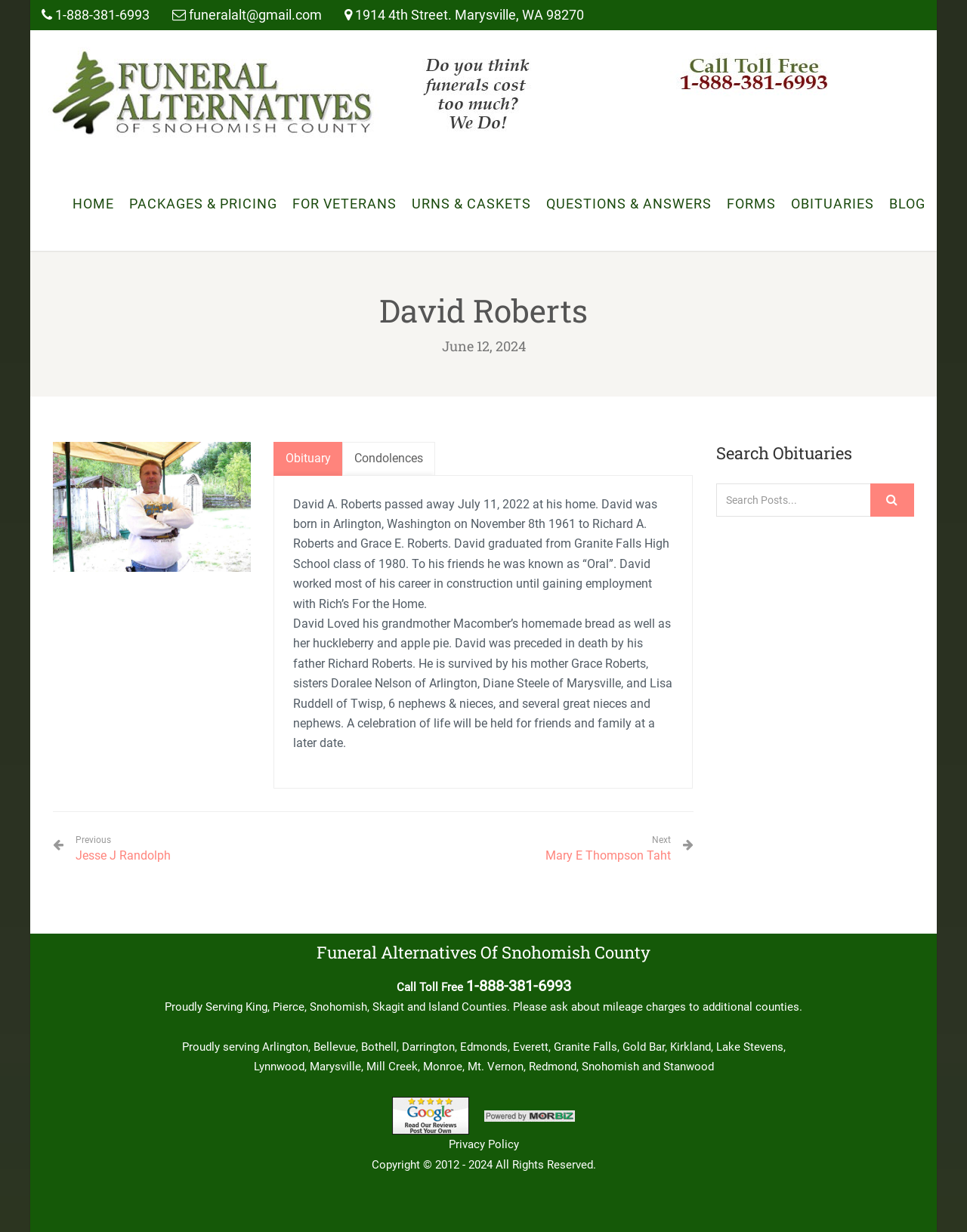Please identify the bounding box coordinates for the region that you need to click to follow this instruction: "Call the toll-free number".

[0.482, 0.793, 0.59, 0.807]